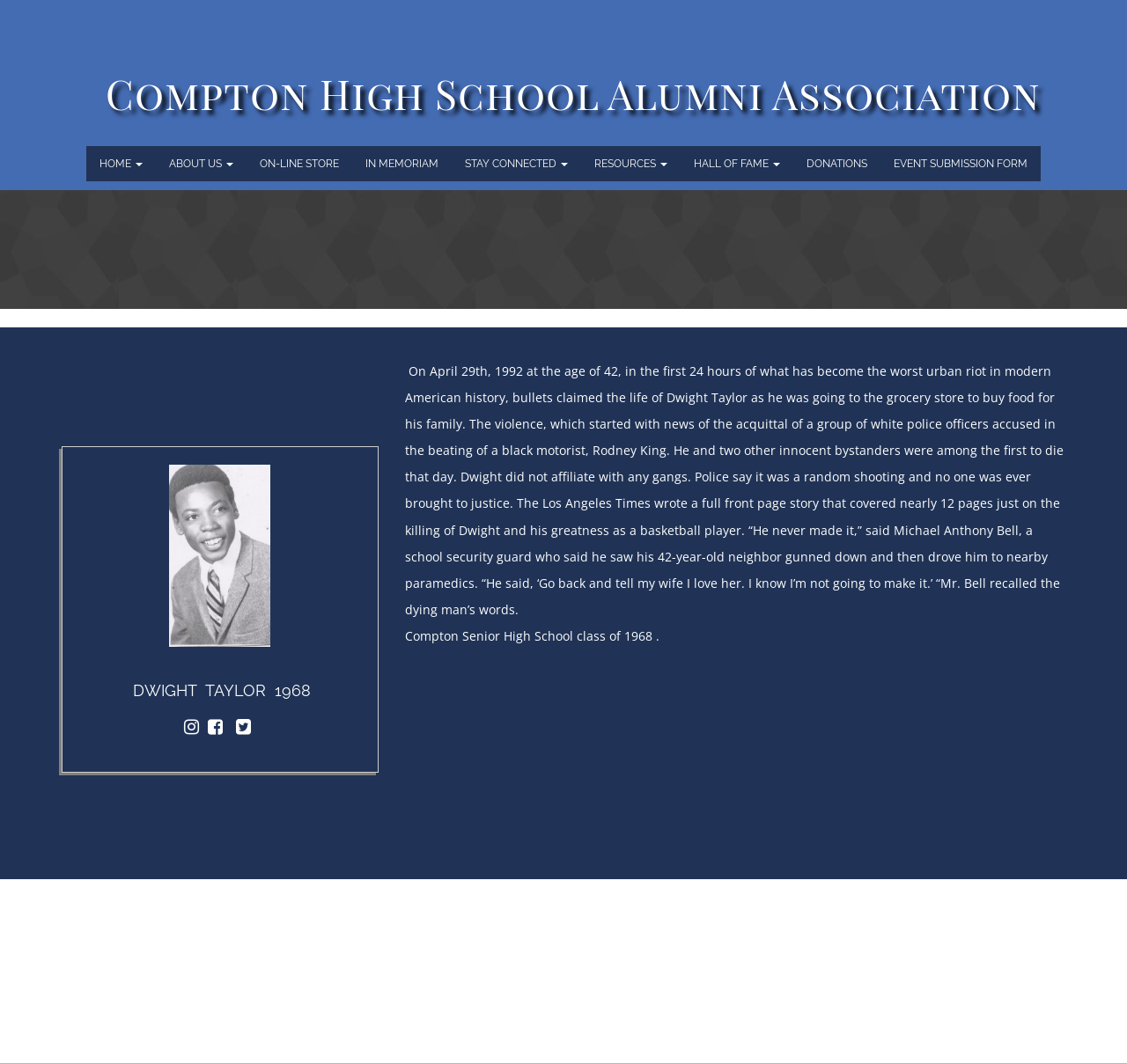Specify the bounding box coordinates of the area that needs to be clicked to achieve the following instruction: "View the 'Recent Posts' section".

None